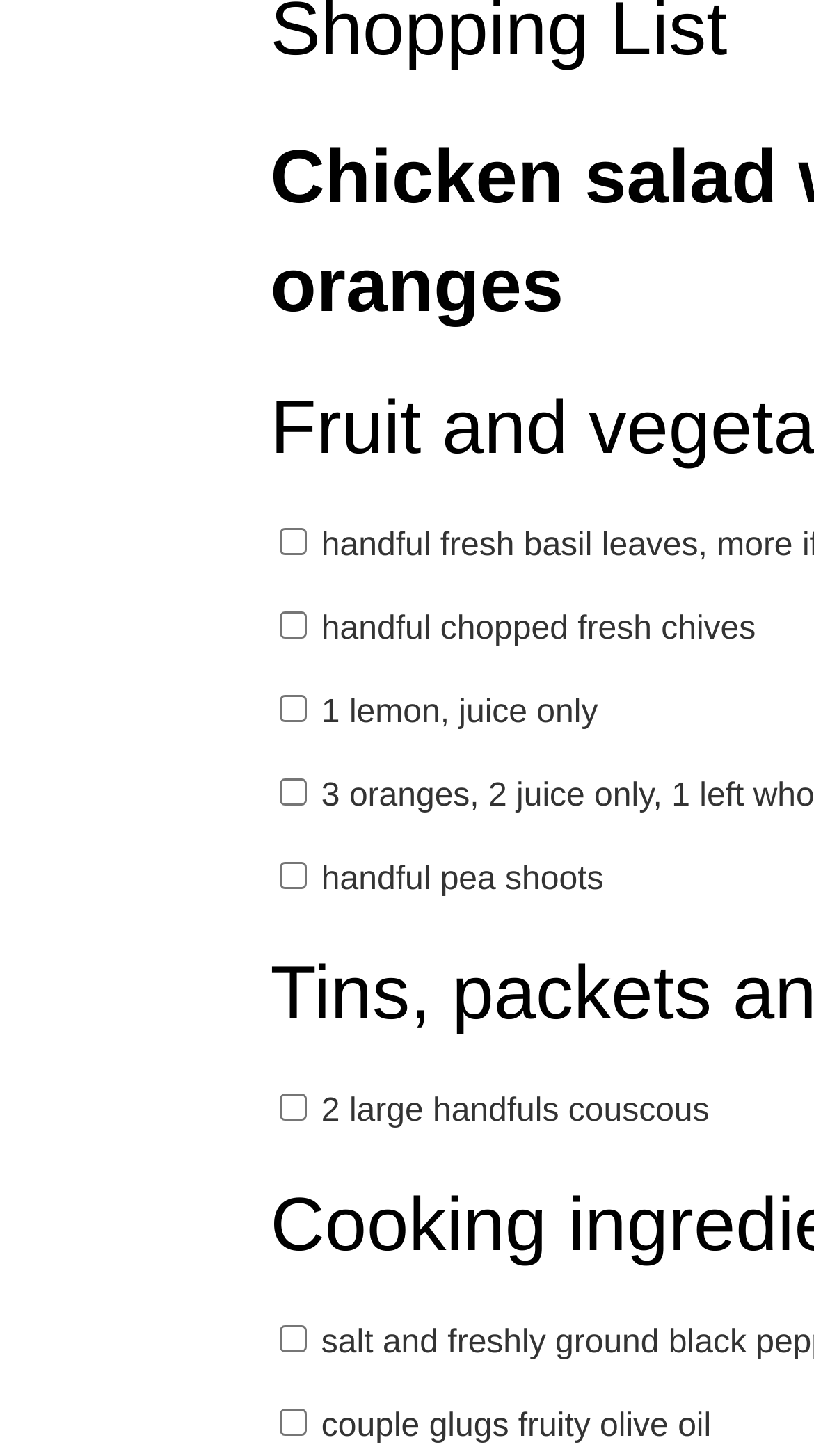Look at the image and write a detailed answer to the question: 
What is the first ingredient listed?

I looked at the first checkbox on the webpage and found that it corresponds to 'handful fresh basil leaves'.